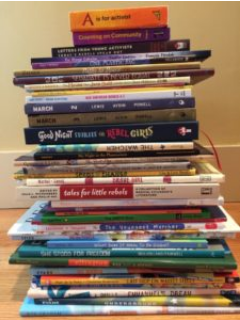What type of stories do the books feature?
Using the image as a reference, give a one-word or short phrase answer.

Diverse stories and perspectives